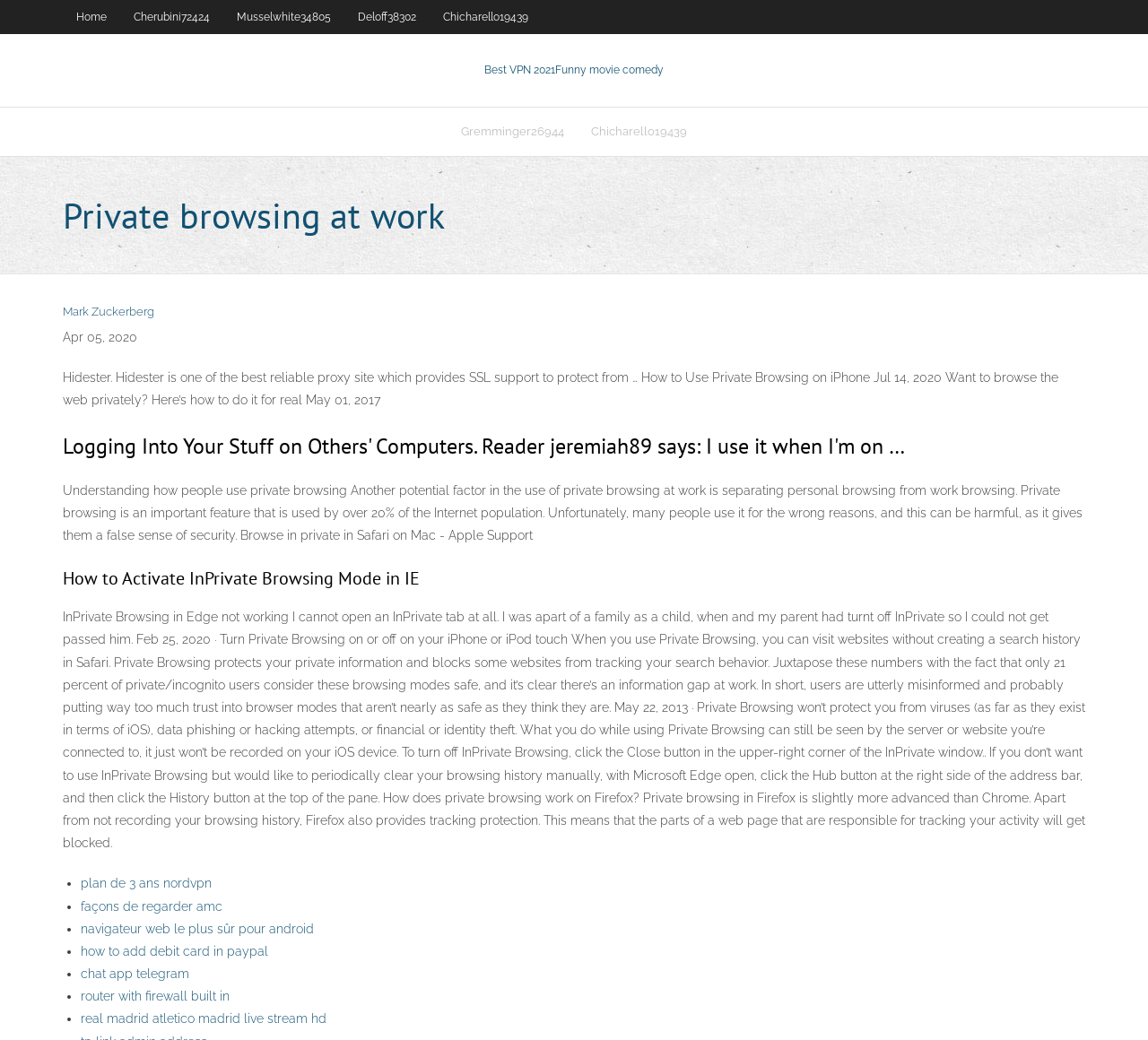Find the bounding box coordinates for the HTML element specified by: "Mark Zuckerberg".

[0.055, 0.293, 0.134, 0.306]